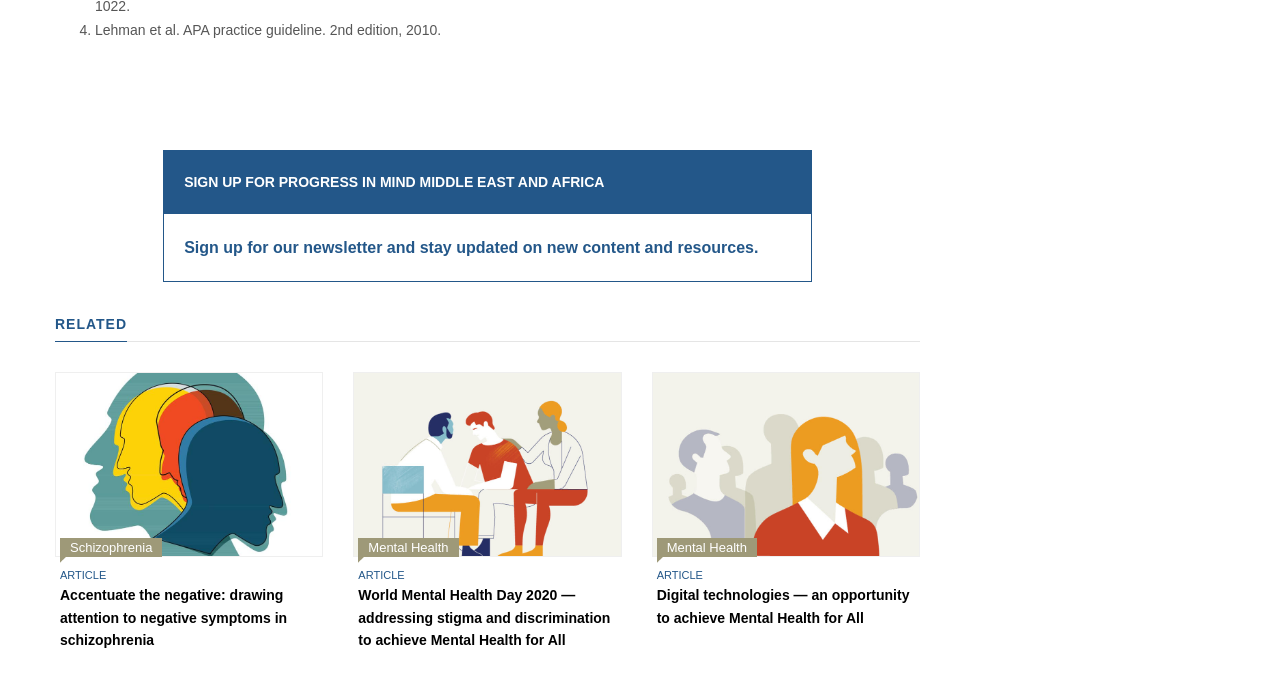Answer the following inquiry with a single word or phrase:
How many articles are listed on this page?

3